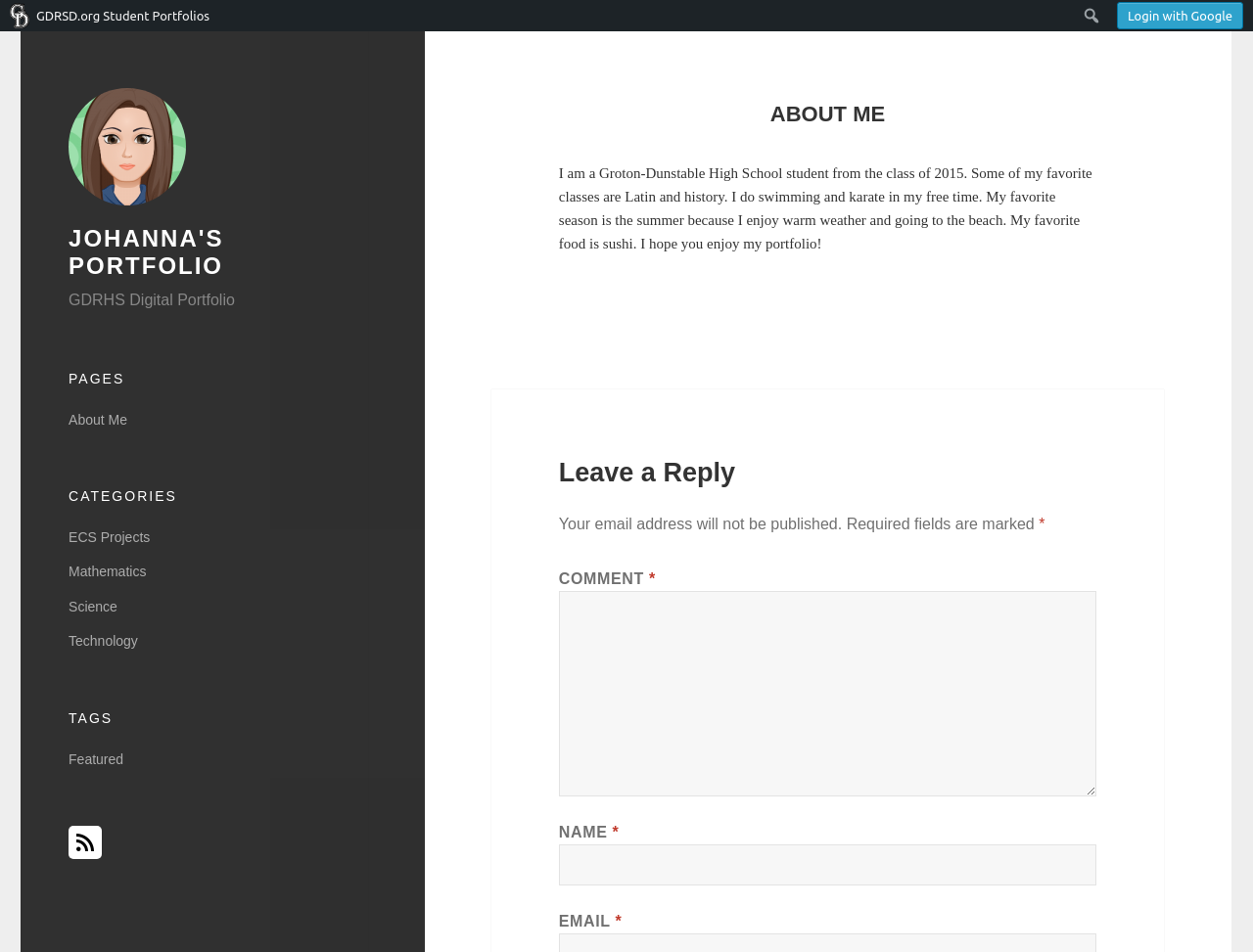Bounding box coordinates should be in the format (top-left x, top-left y, bottom-right x, bottom-right y) and all values should be floating point numbers between 0 and 1. Determine the bounding box coordinate for the UI element described as: Mathematics

[0.055, 0.592, 0.117, 0.609]